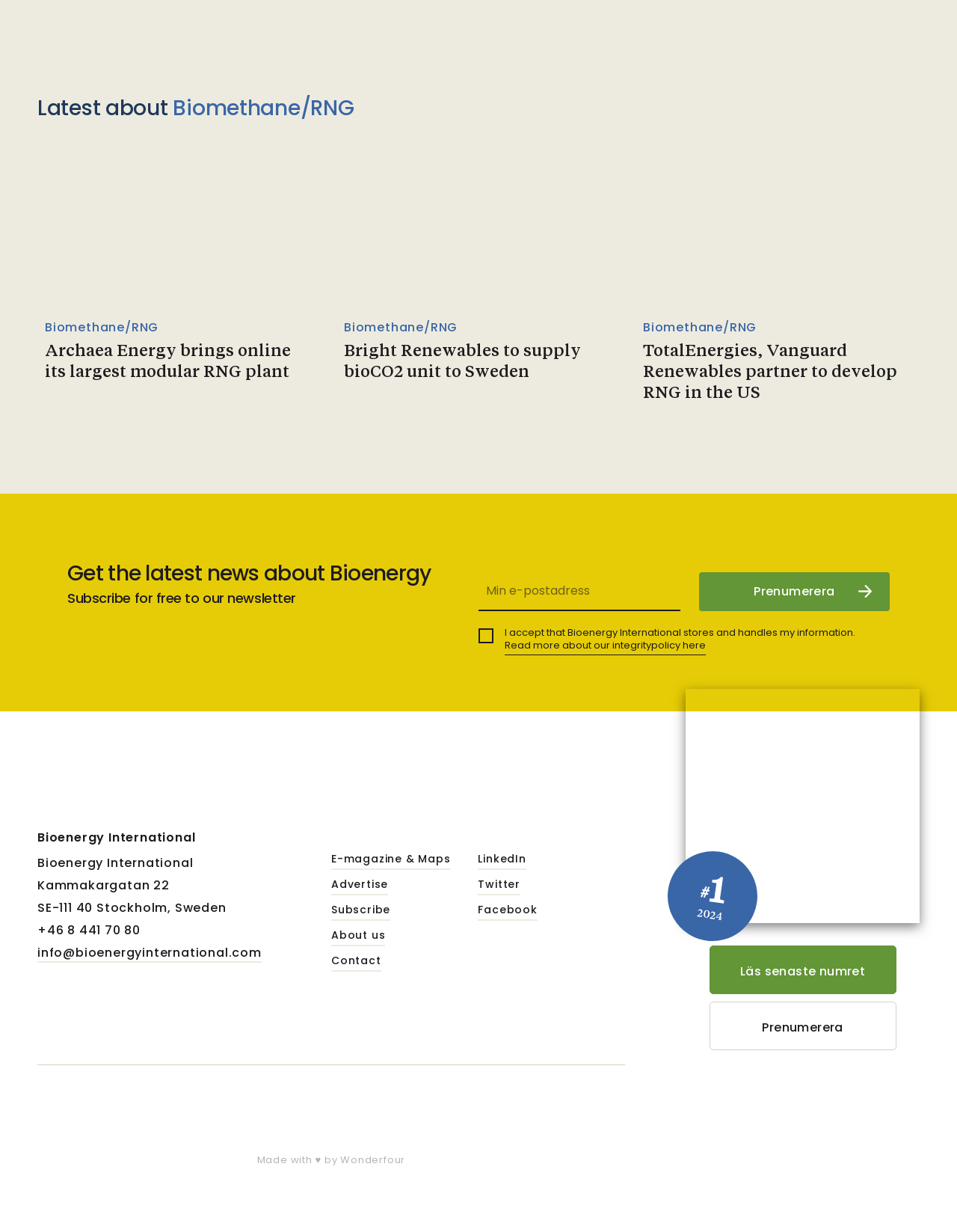Kindly determine the bounding box coordinates of the area that needs to be clicked to fulfill this instruction: "check FAQ".

None